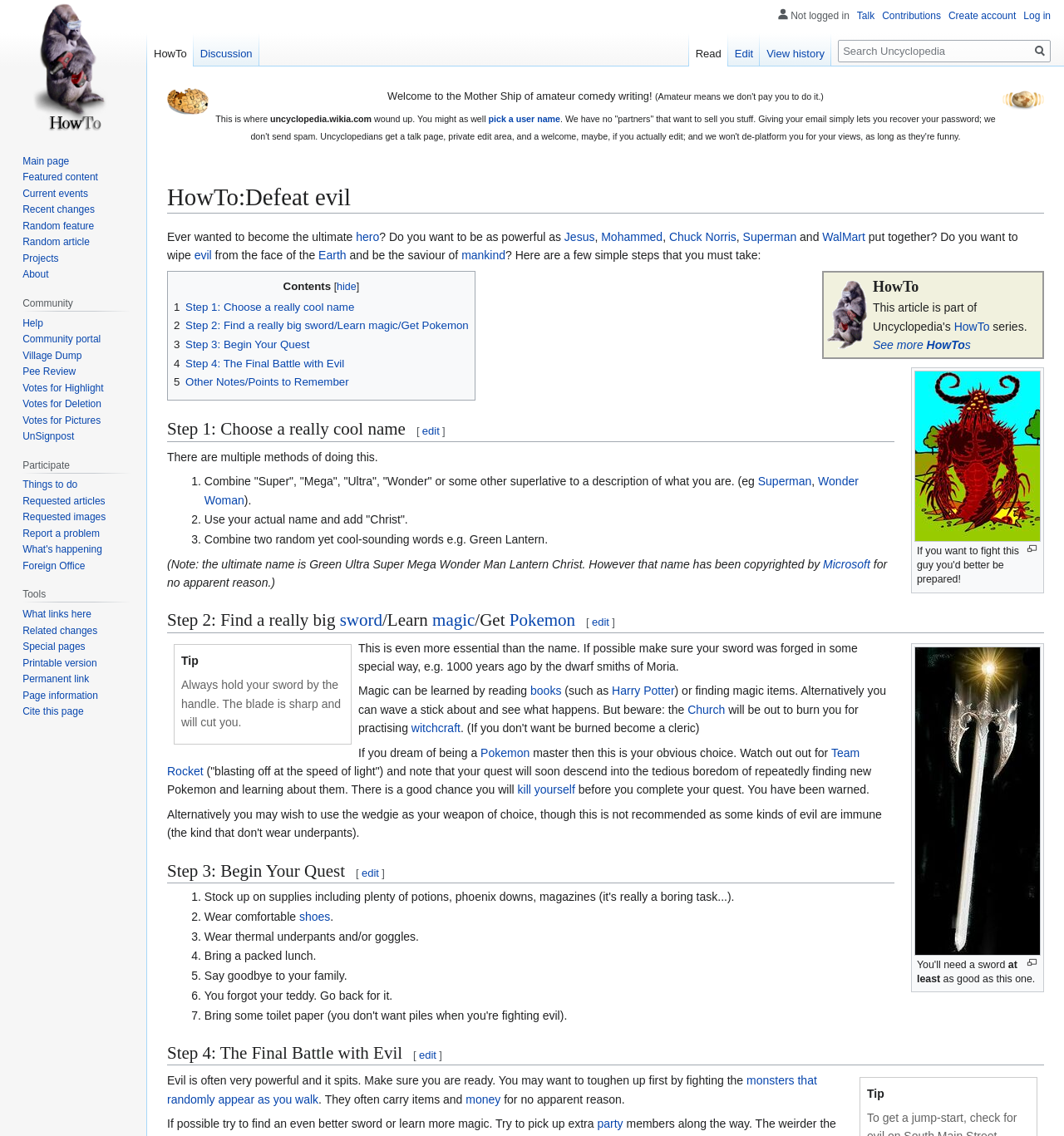Can you give a detailed response to the following question using the information from the image? What is the warning about holding a sword?

I found the answer by reading the text, which warns that holding a sword by the blade can be dangerous and advises to hold it by the handle instead.